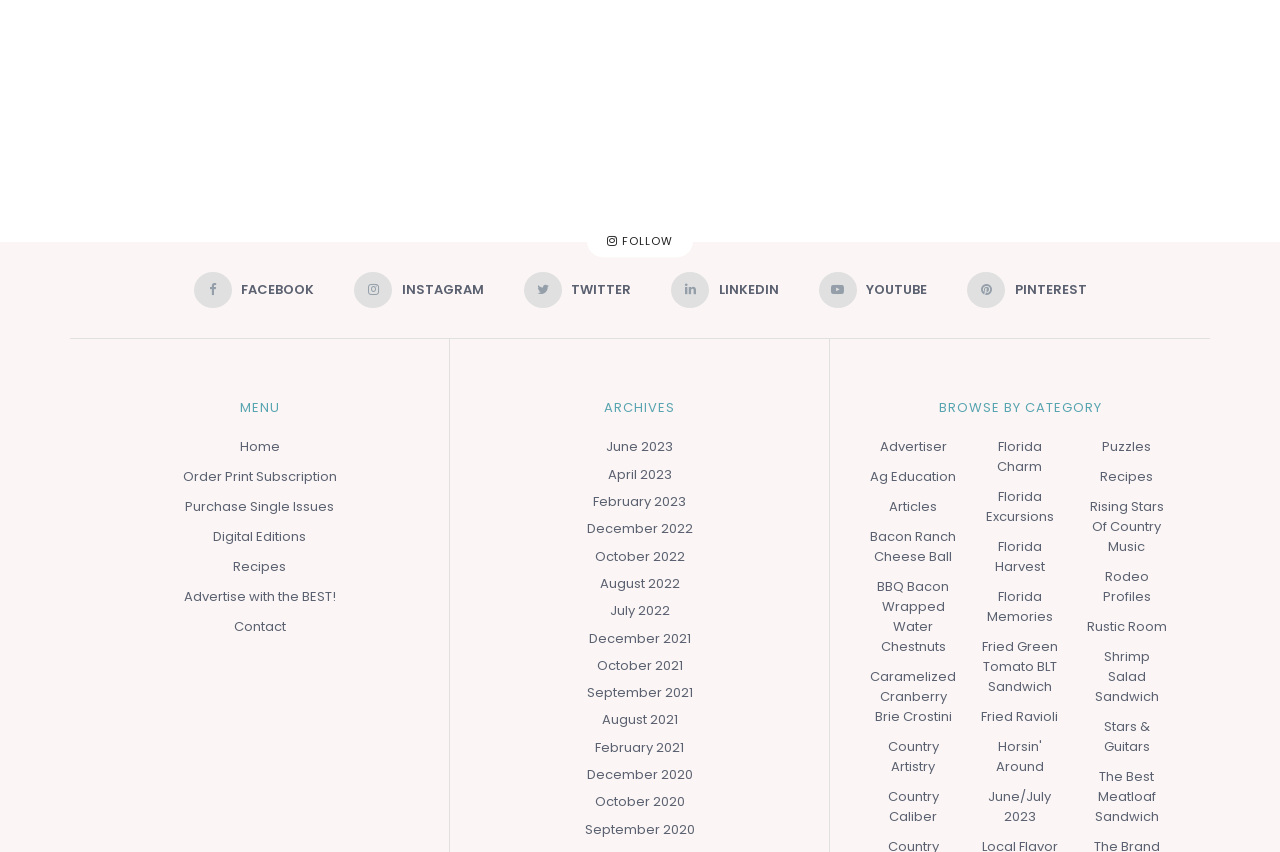Please find the bounding box coordinates of the element's region to be clicked to carry out this instruction: "Read the post from February 13, 2022".

None